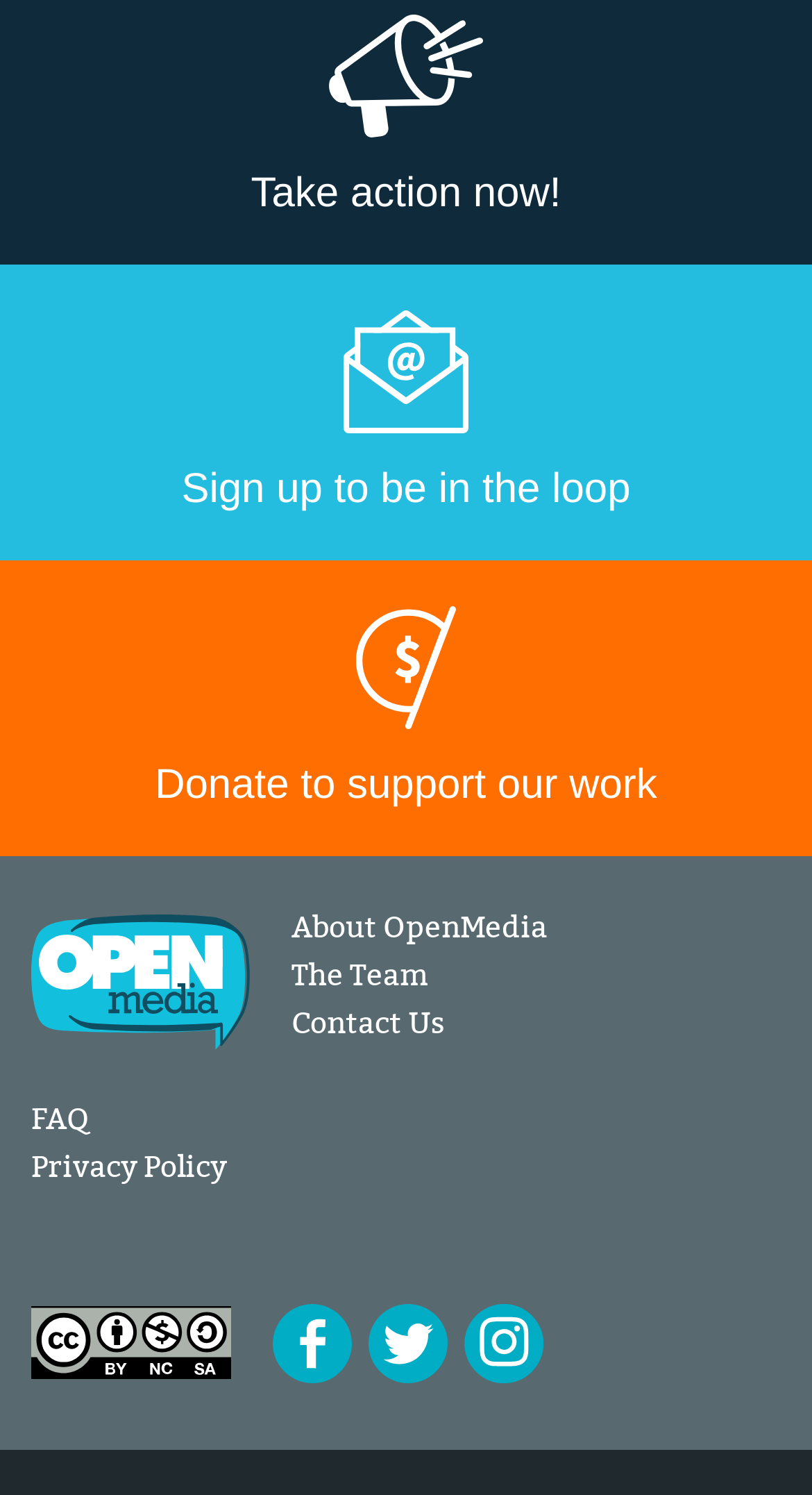How many main navigation links are present? From the image, respond with a single word or brief phrase.

4